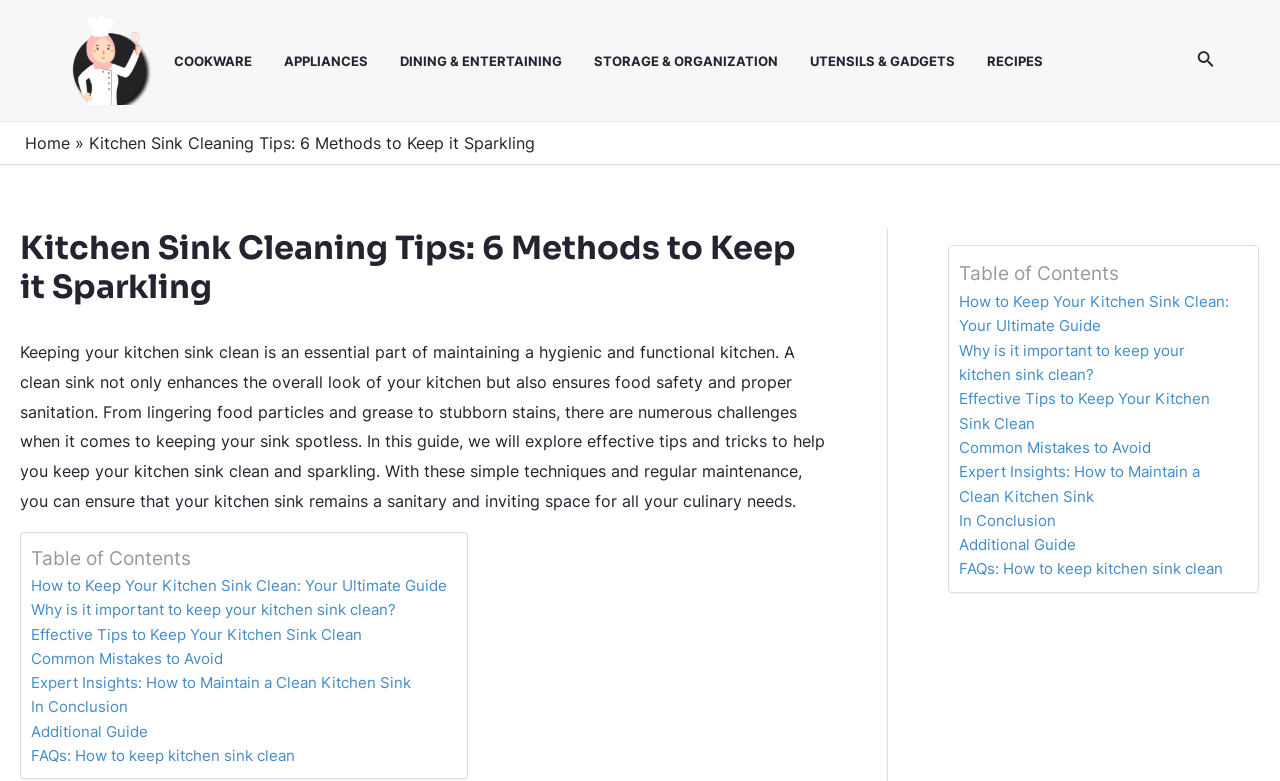Find the bounding box coordinates for the area that must be clicked to perform this action: "Search for something".

[0.935, 0.061, 0.949, 0.093]